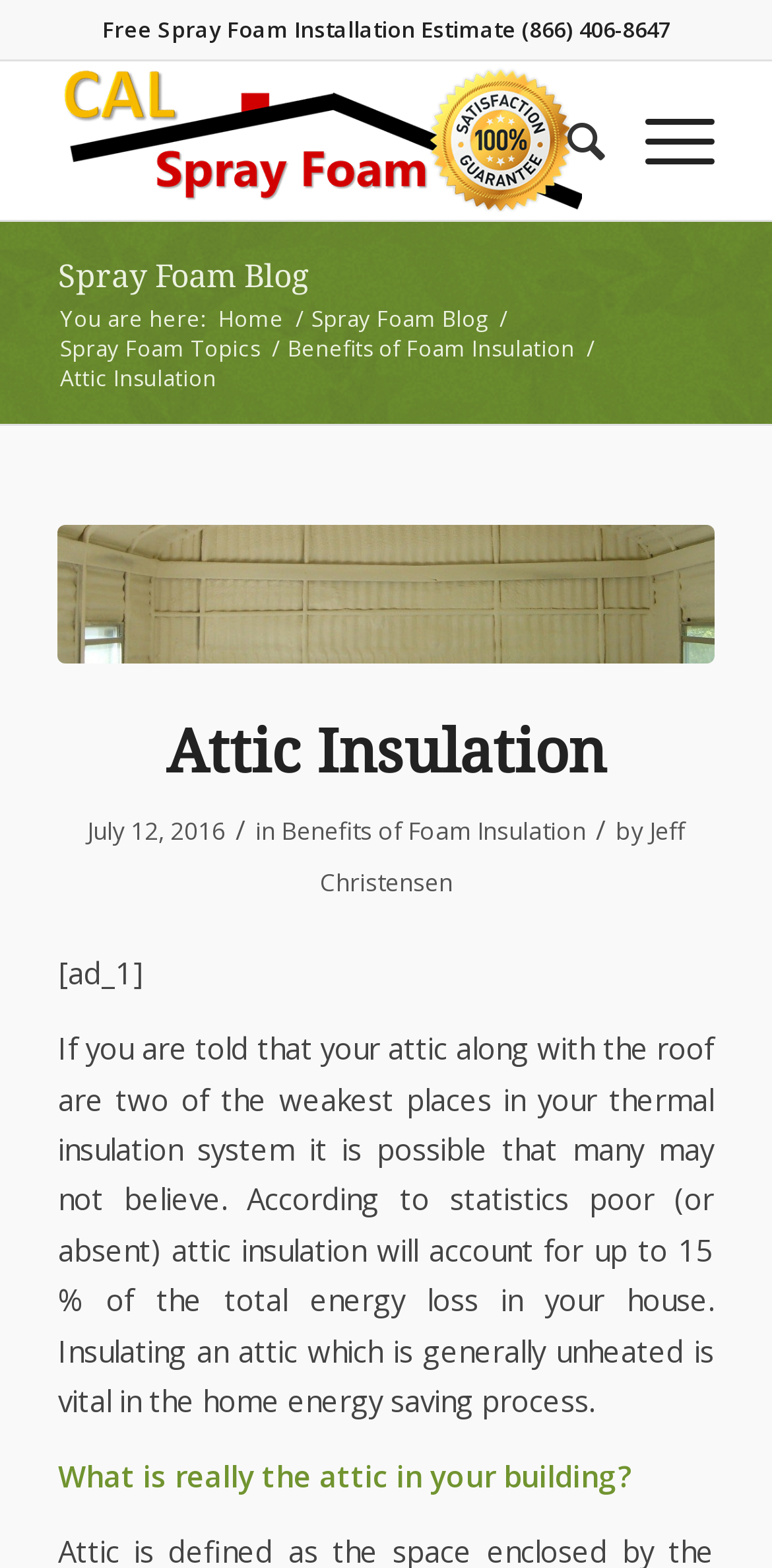Extract the bounding box coordinates for the UI element described by the text: "Menu Menu". The coordinates should be in the form of [left, top, right, bottom] with values between 0 and 1.

[0.784, 0.039, 0.925, 0.14]